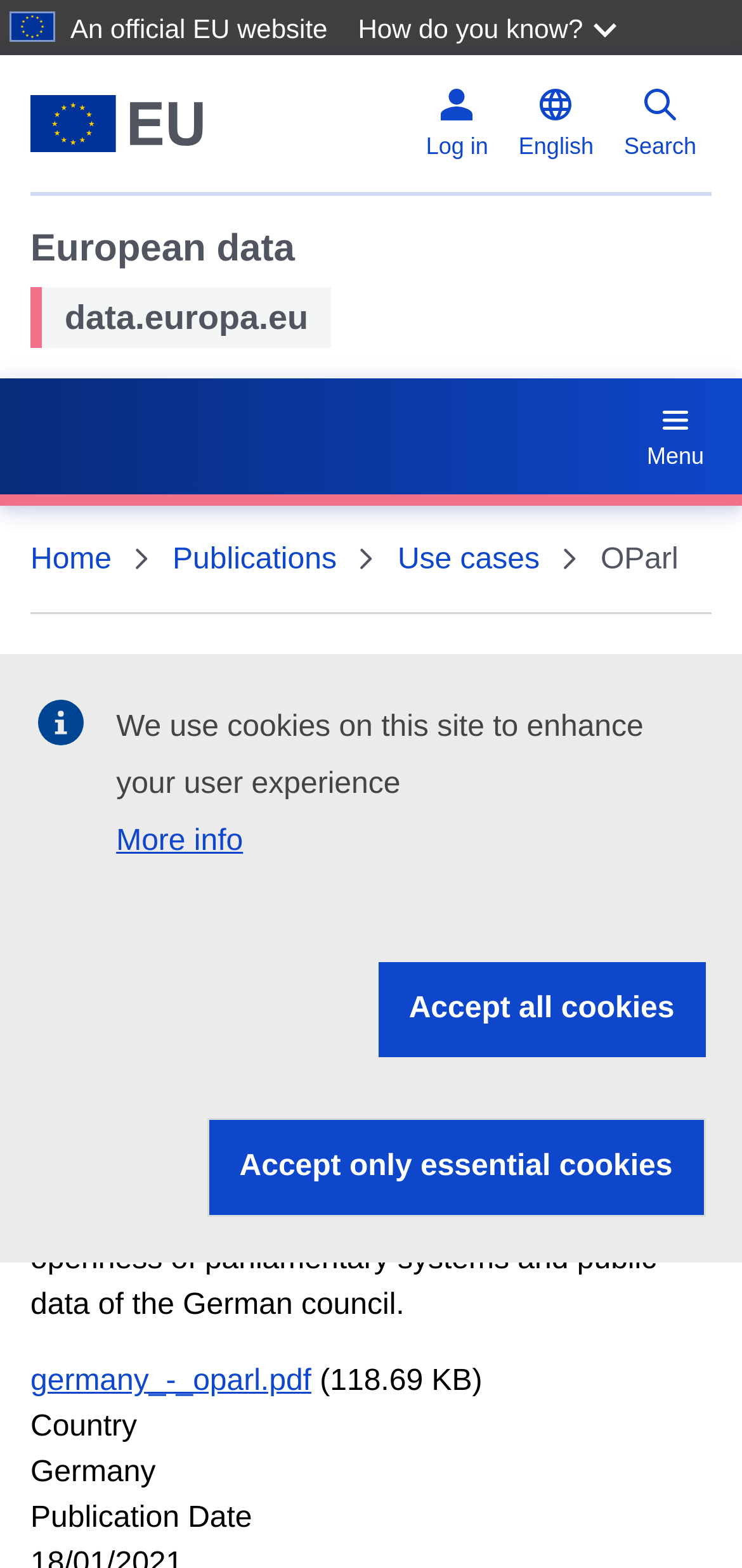Answer the question below using just one word or a short phrase: 
What is the name of the official EU website?

OParl